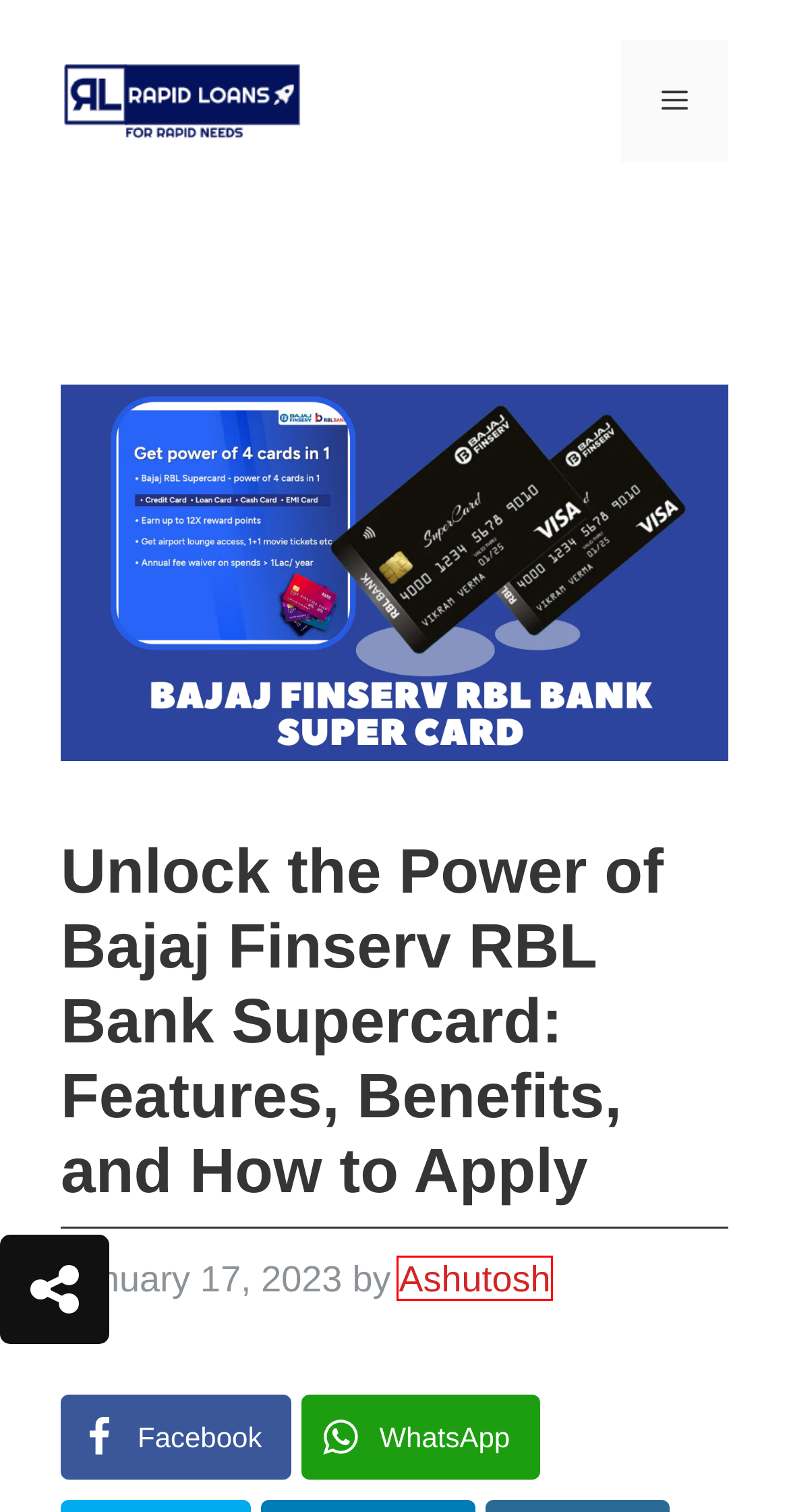Examine the screenshot of the webpage, noting the red bounding box around a UI element. Pick the webpage description that best matches the new page after the element in the red bounding box is clicked. Here are the candidates:
A. Terms And Conditions - Rapidloans
B. Ashutosh, Author At Rapidloans
C. Credit Cards Archives - Rapidloans
D. Contact - Rapidloans
E. How To Close Axis Bank Account - Easiest Way
F. Financial Products from Top Brands | Certified Financial Advisors | GroMo
G. Home - Rapidloans
H. 5 Best PNB Rupay Credit Card For UPI: List, Features & Benefits

B